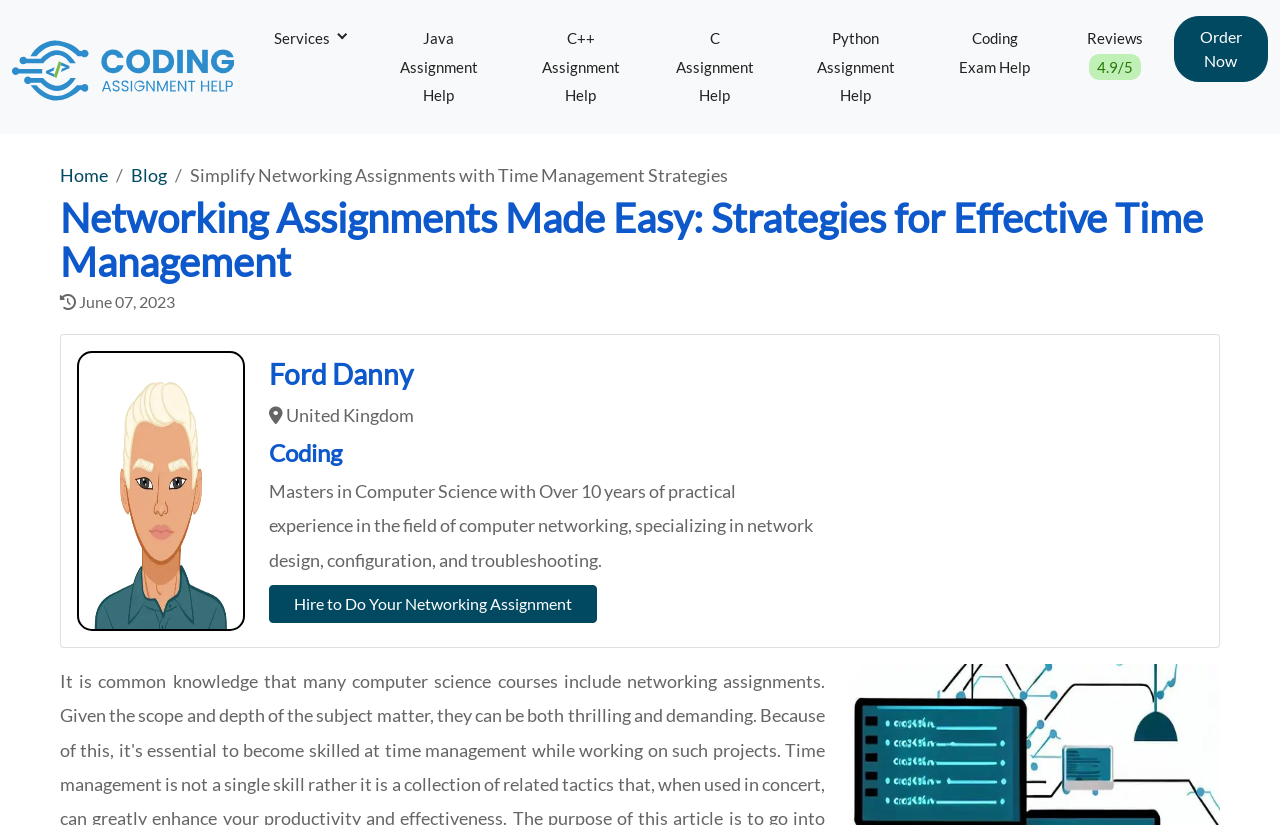Show the bounding box coordinates for the element that needs to be clicked to execute the following instruction: "Go to 'Services'". Provide the coordinates in the form of four float numbers between 0 and 1, i.e., [left, top, right, bottom].

[0.195, 0.01, 0.287, 0.083]